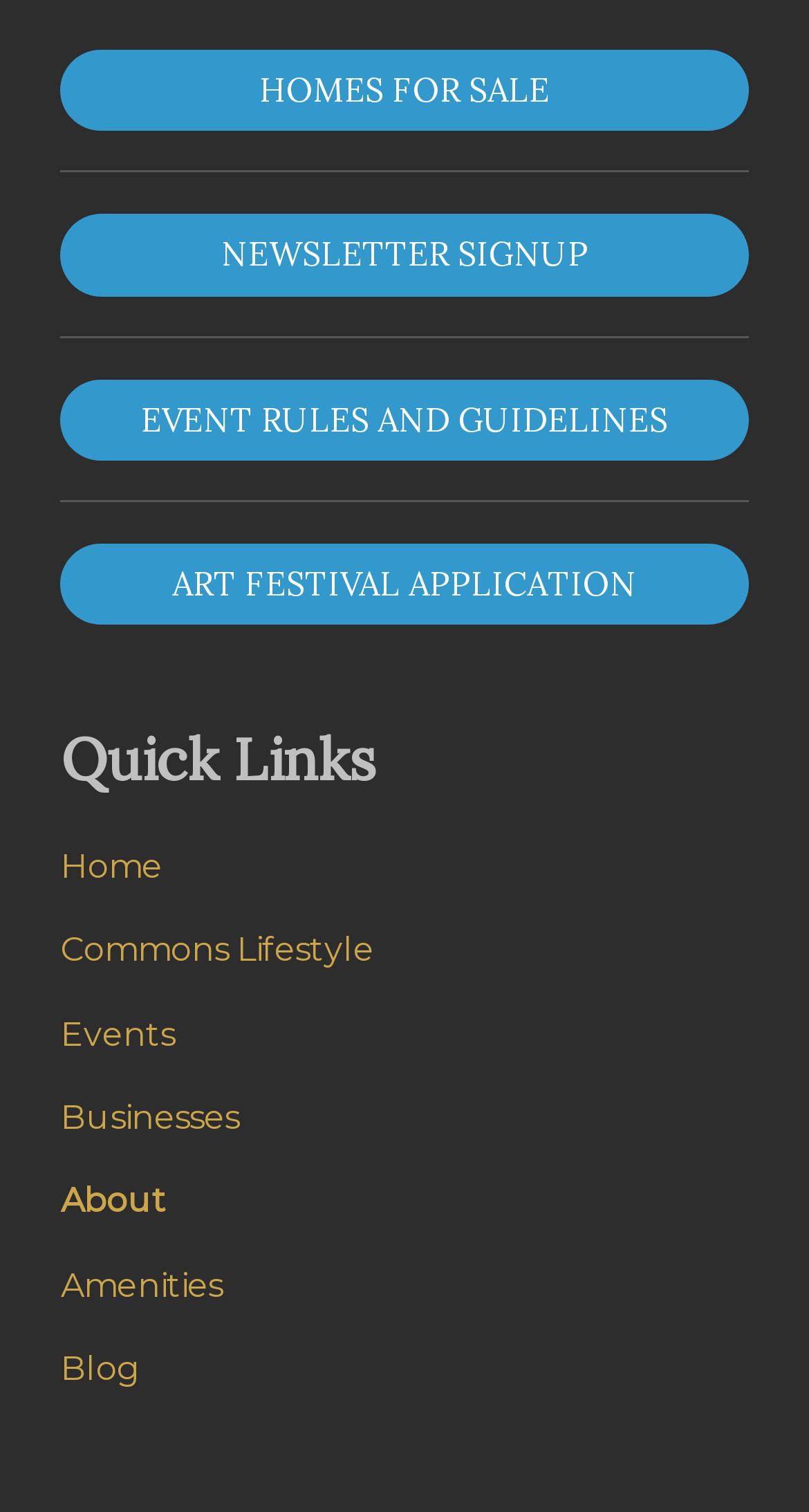Locate the bounding box coordinates of the segment that needs to be clicked to meet this instruction: "View homes for sale".

[0.075, 0.033, 0.925, 0.087]